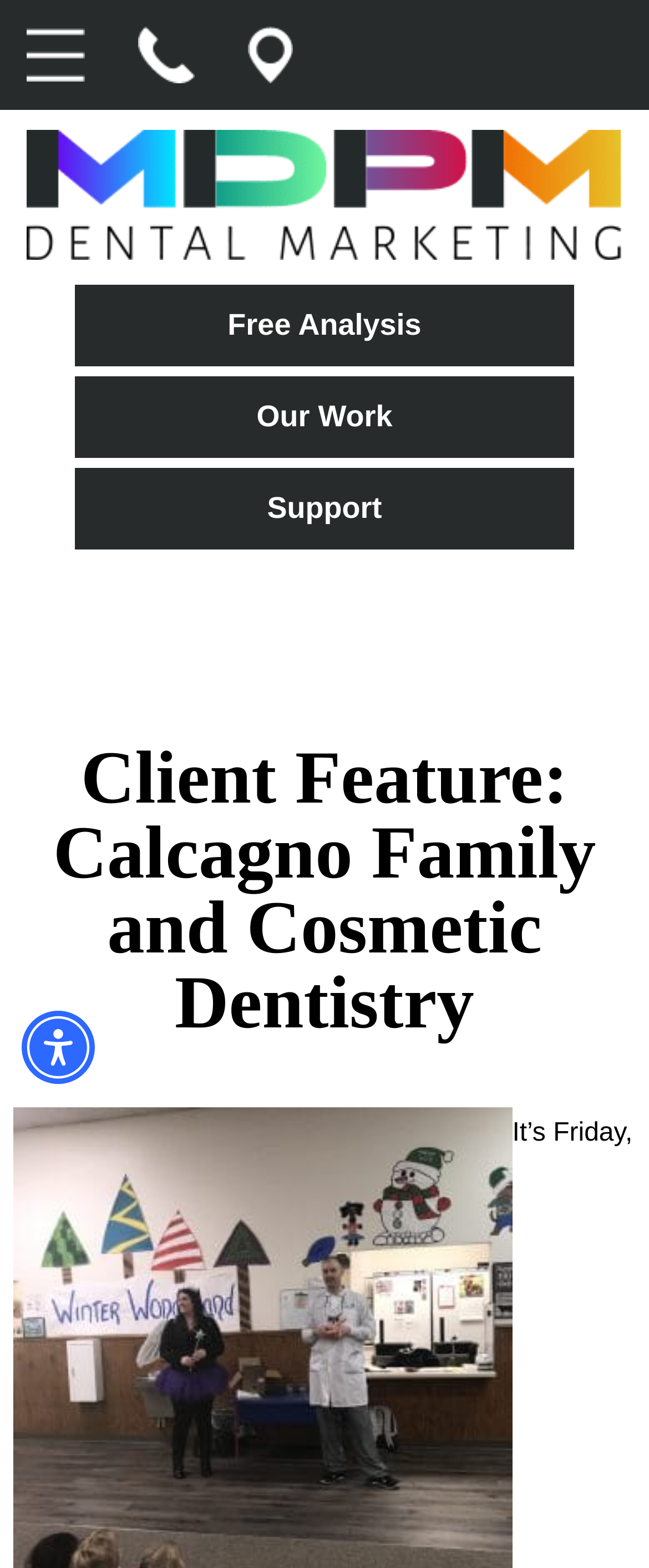What is the client feature showcased?
Kindly give a detailed and elaborate answer to the question.

I found the client feature by looking at the main content area, where I saw a heading with the text 'Client Feature: Calcagno Family and Cosmetic Dentistry'. This heading is likely to be the title of the client feature being showcased on the webpage.